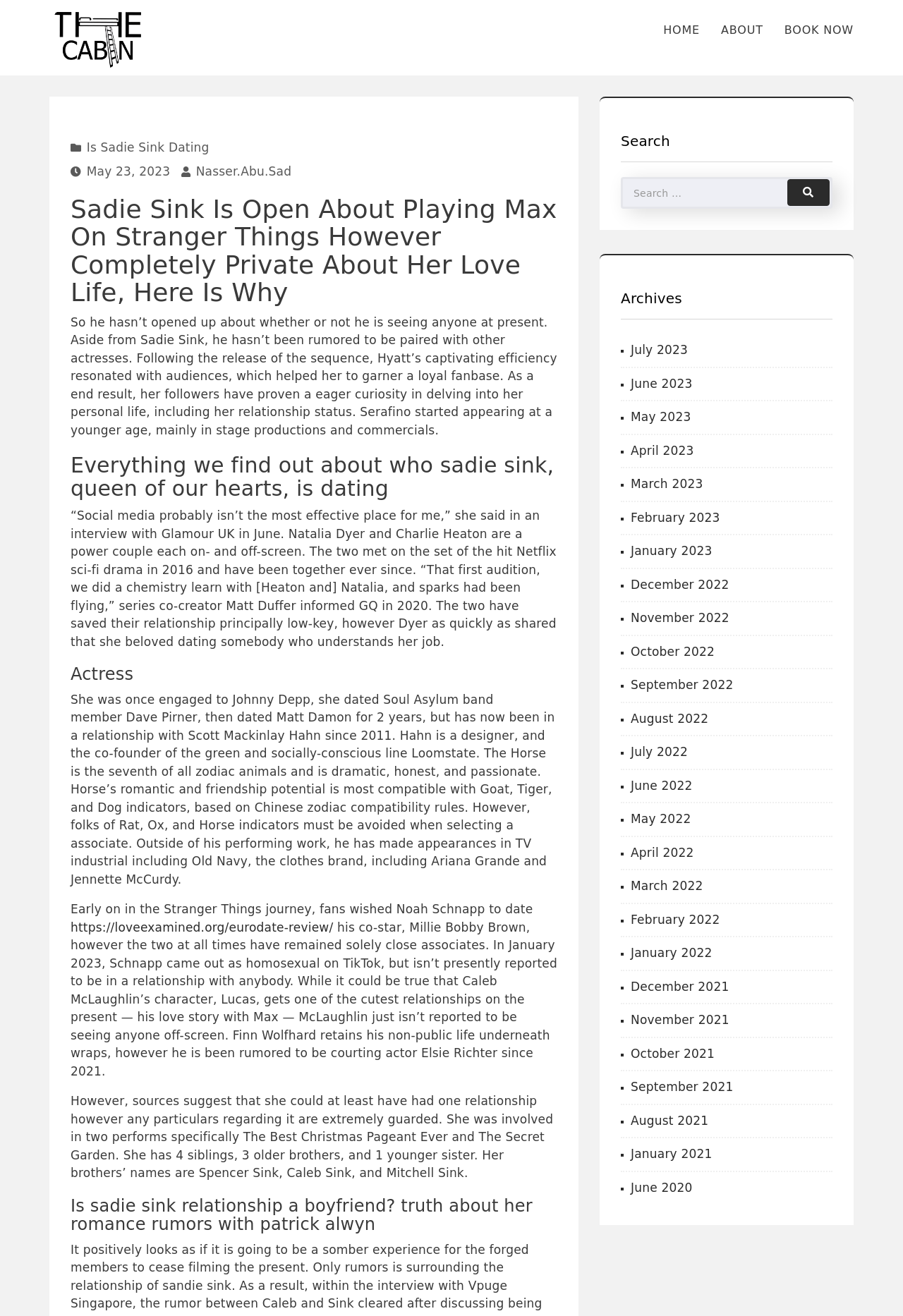Please provide the bounding box coordinates for the element that needs to be clicked to perform the following instruction: "Search for something". The coordinates should be given as four float numbers between 0 and 1, i.e., [left, top, right, bottom].

[0.69, 0.136, 0.872, 0.157]